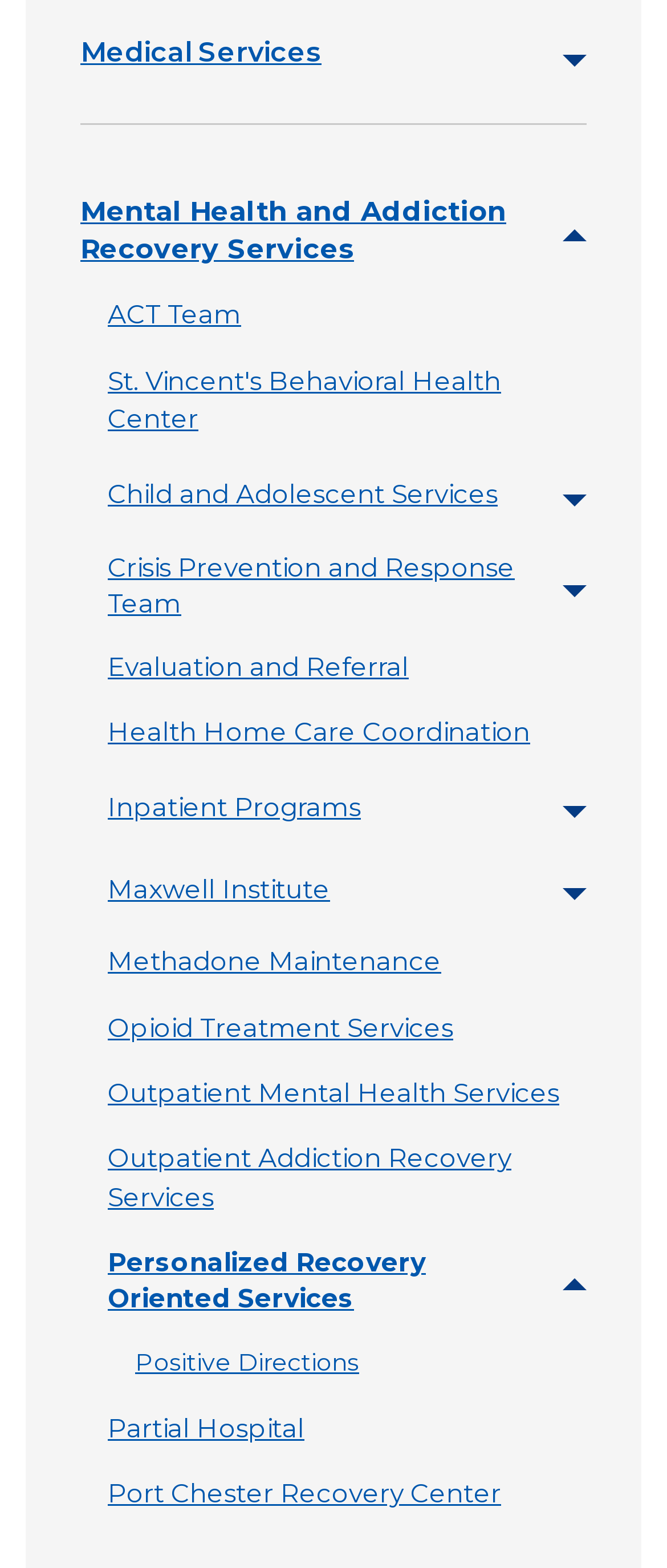Using floating point numbers between 0 and 1, provide the bounding box coordinates in the format (top-left x, top-left y, bottom-right x, bottom-right y). Locate the UI element described here: St. Vincent's Behavioral Health Center

[0.162, 0.232, 0.751, 0.277]